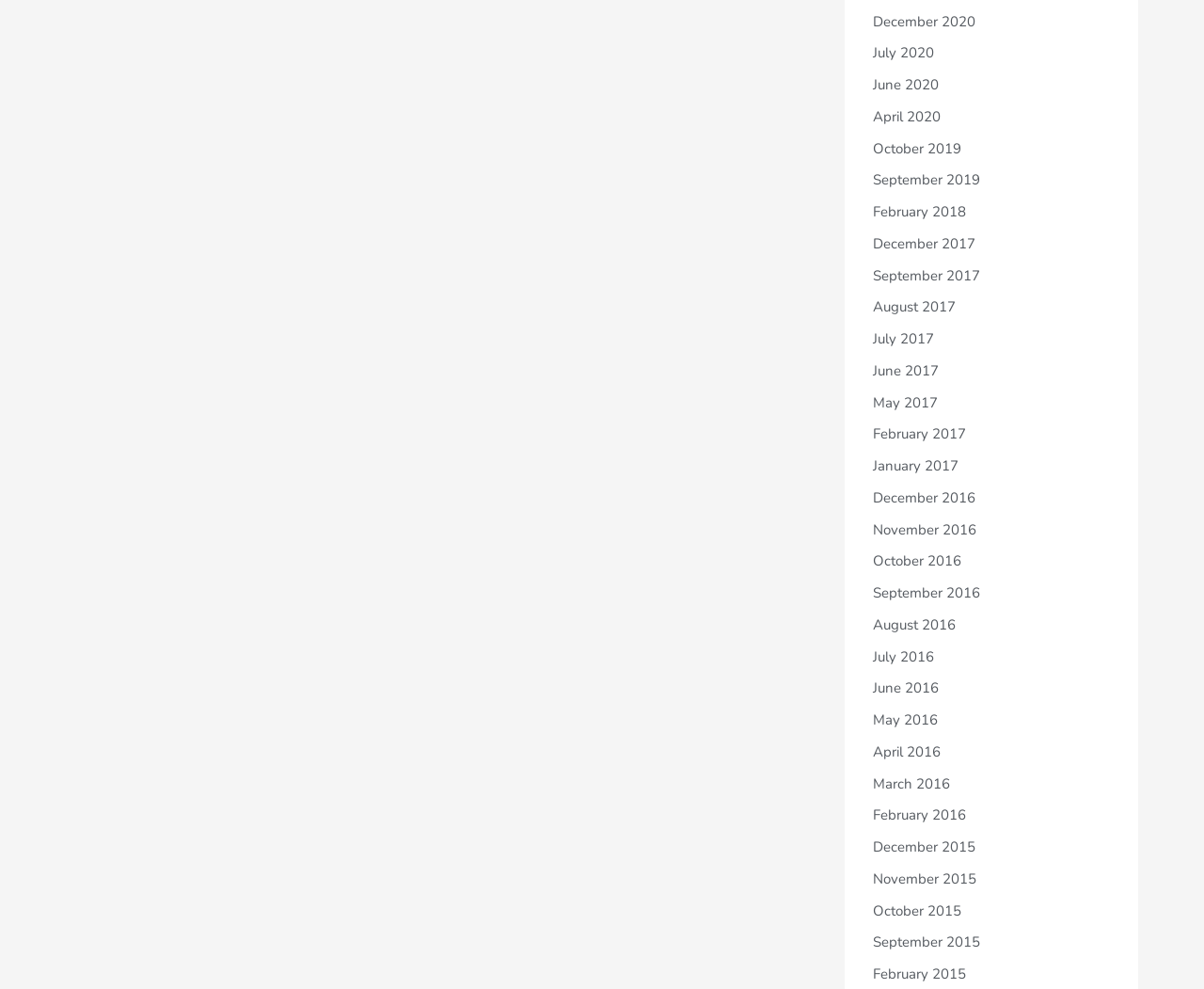Locate the bounding box coordinates of the clickable area needed to fulfill the instruction: "View July 2017".

[0.725, 0.333, 0.776, 0.352]